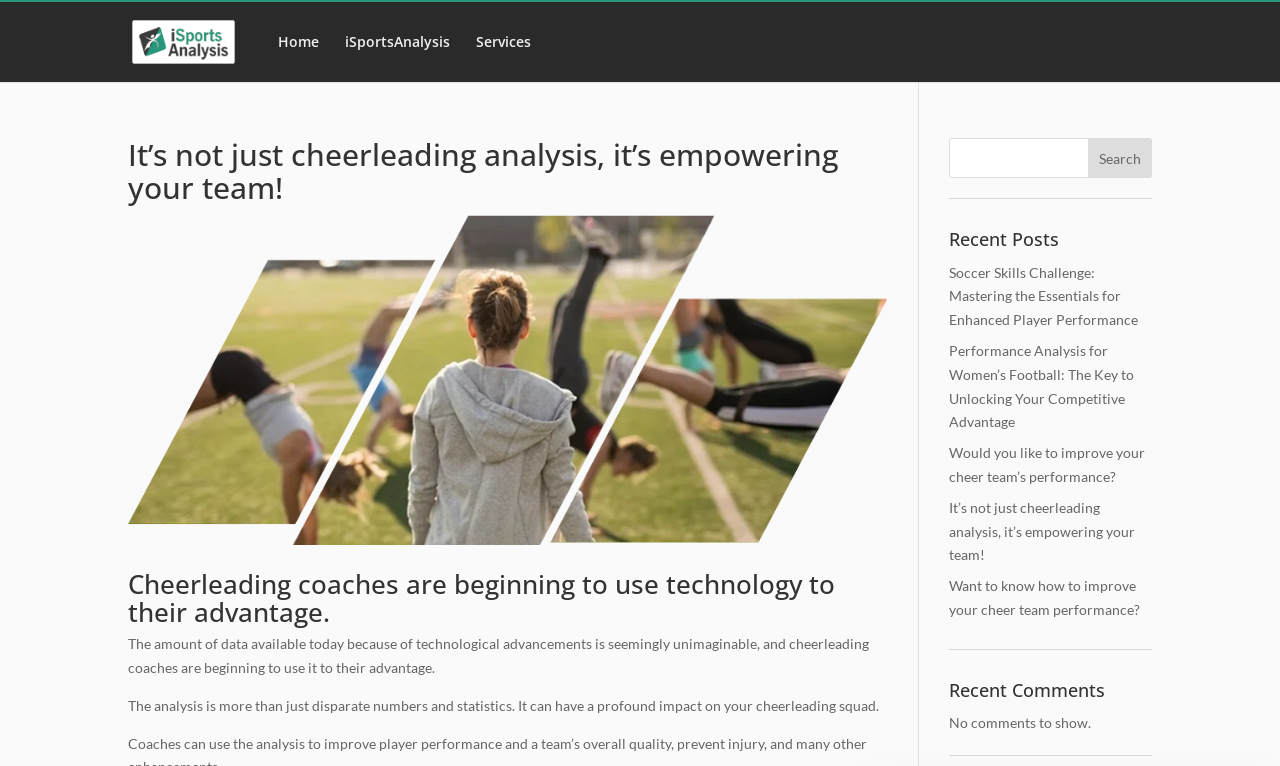Please find the bounding box coordinates of the section that needs to be clicked to achieve this instruction: "Search for something".

[0.741, 0.18, 0.9, 0.232]